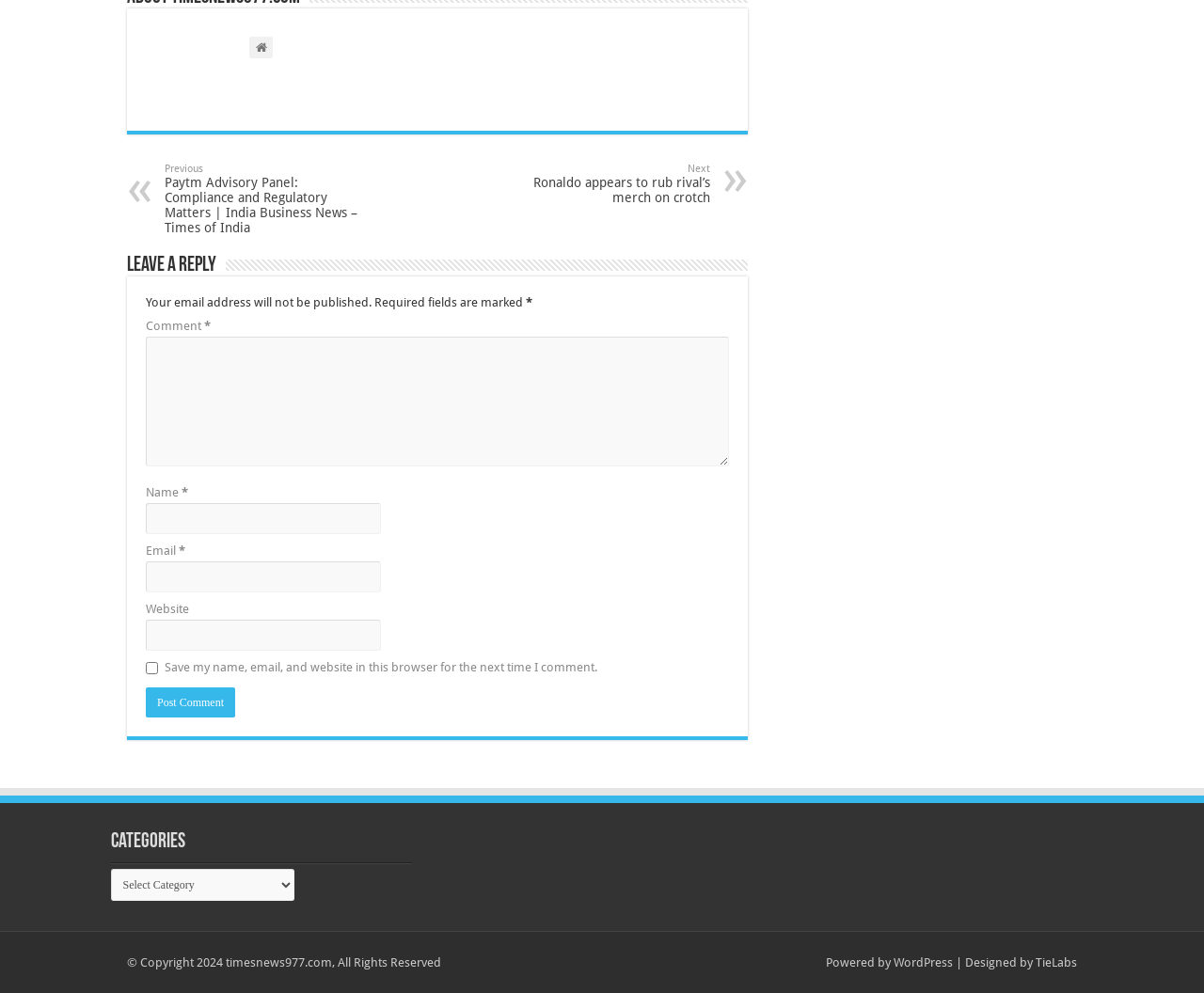Could you locate the bounding box coordinates for the section that should be clicked to accomplish this task: "Click the 'WordPress' link".

[0.742, 0.962, 0.791, 0.976]